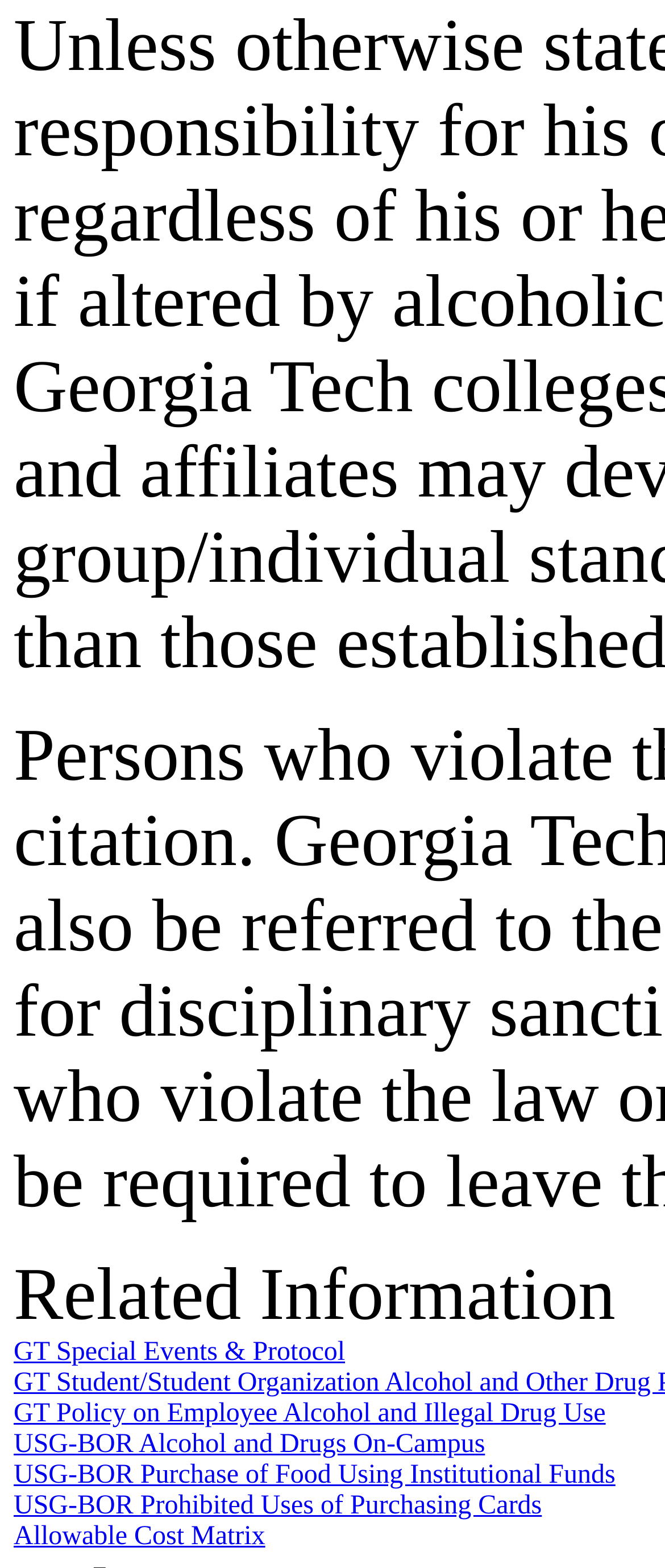How many links are under 'Related Information'?
Refer to the screenshot and respond with a concise word or phrase.

6